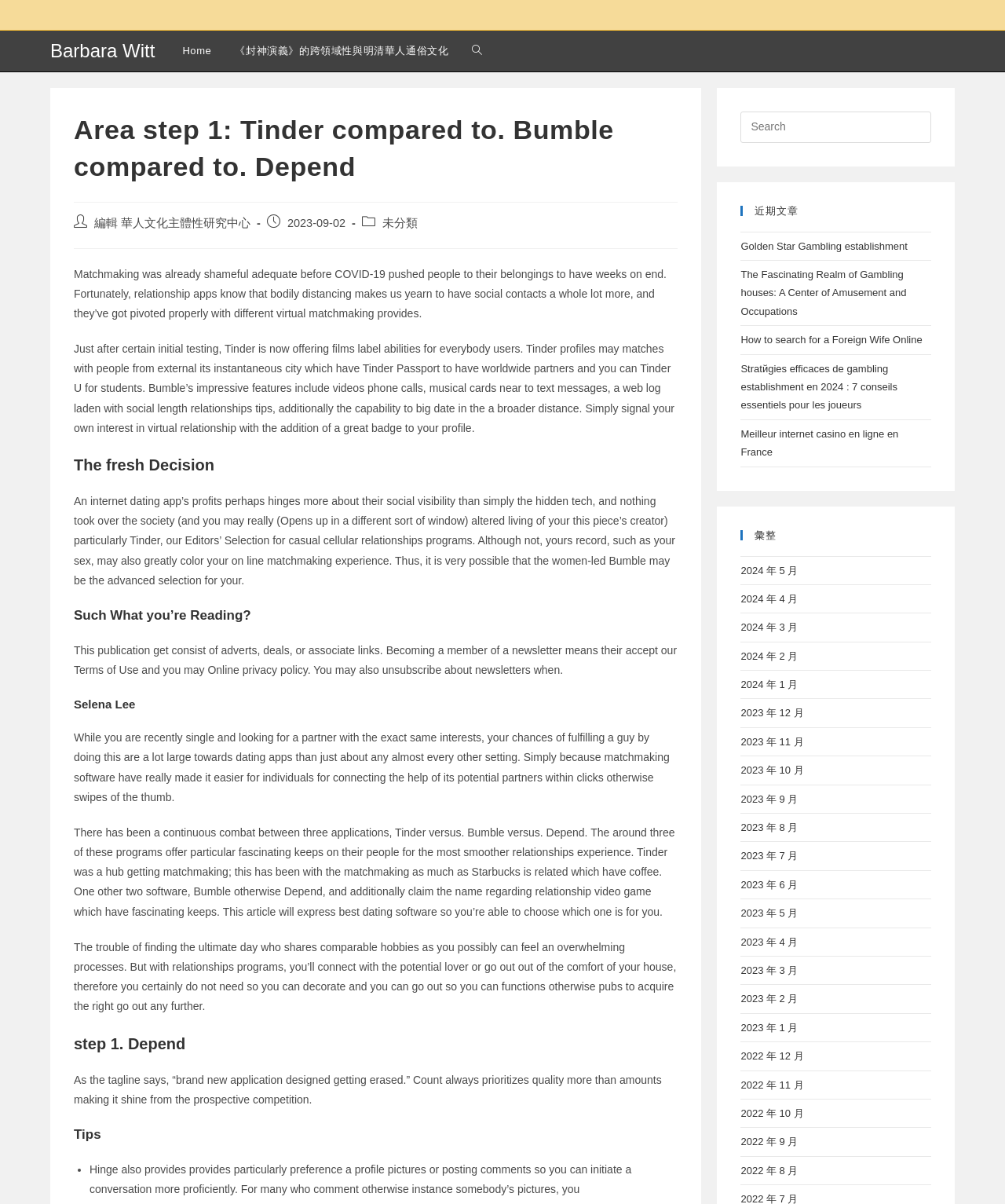What is the category of the article?
Ensure your answer is thorough and detailed.

The category of the article is 未分類, which can be found by looking at the link '未分類' under the heading 'Area step 1: Tinder compared to. Bumble compared to. Depend'.